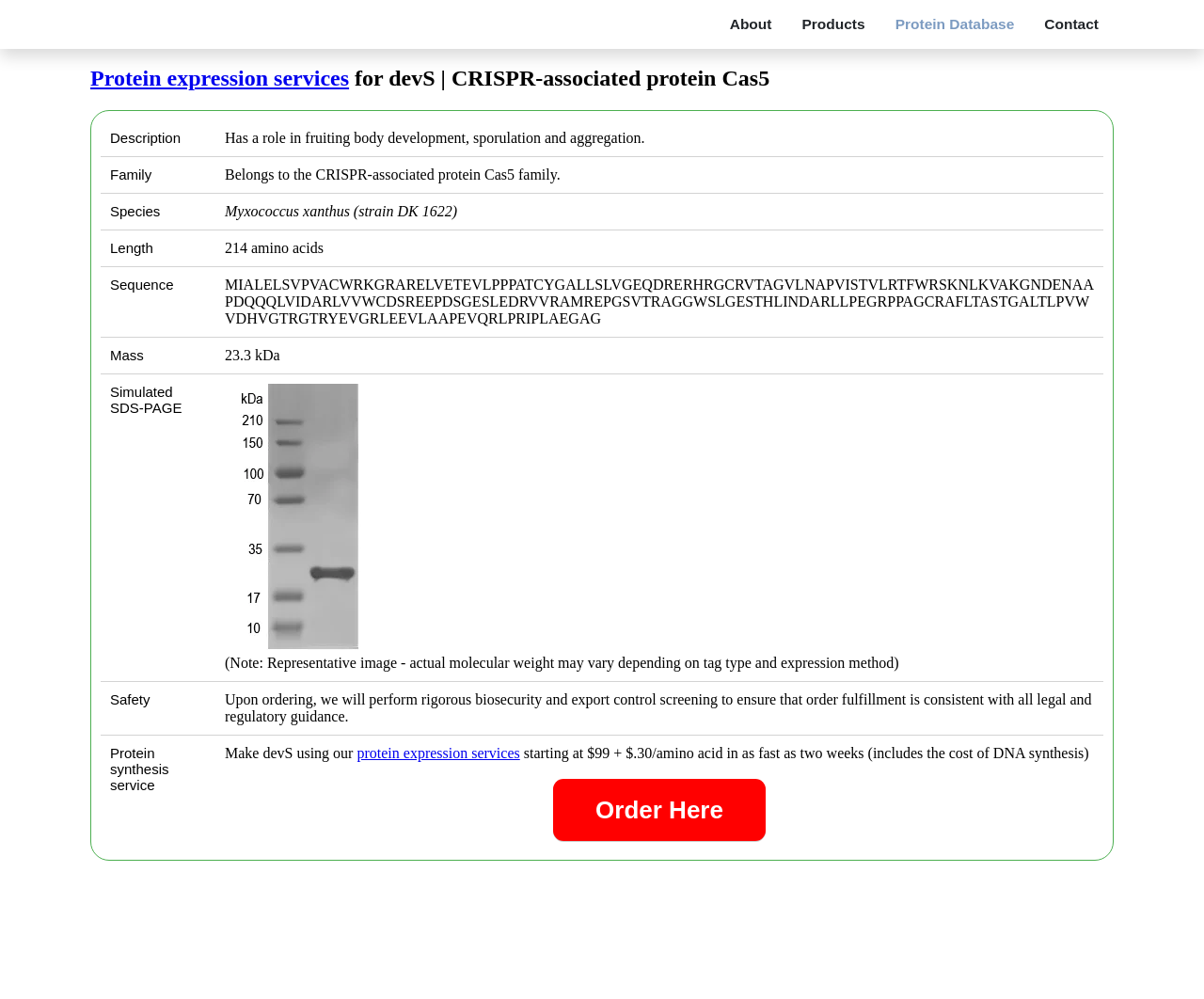Please analyze the image and provide a thorough answer to the question:
What is the mass of the devS protein?

I found the answer in the 'Mass' section, which states that the mass of the devS protein is '23.3 kDa'.